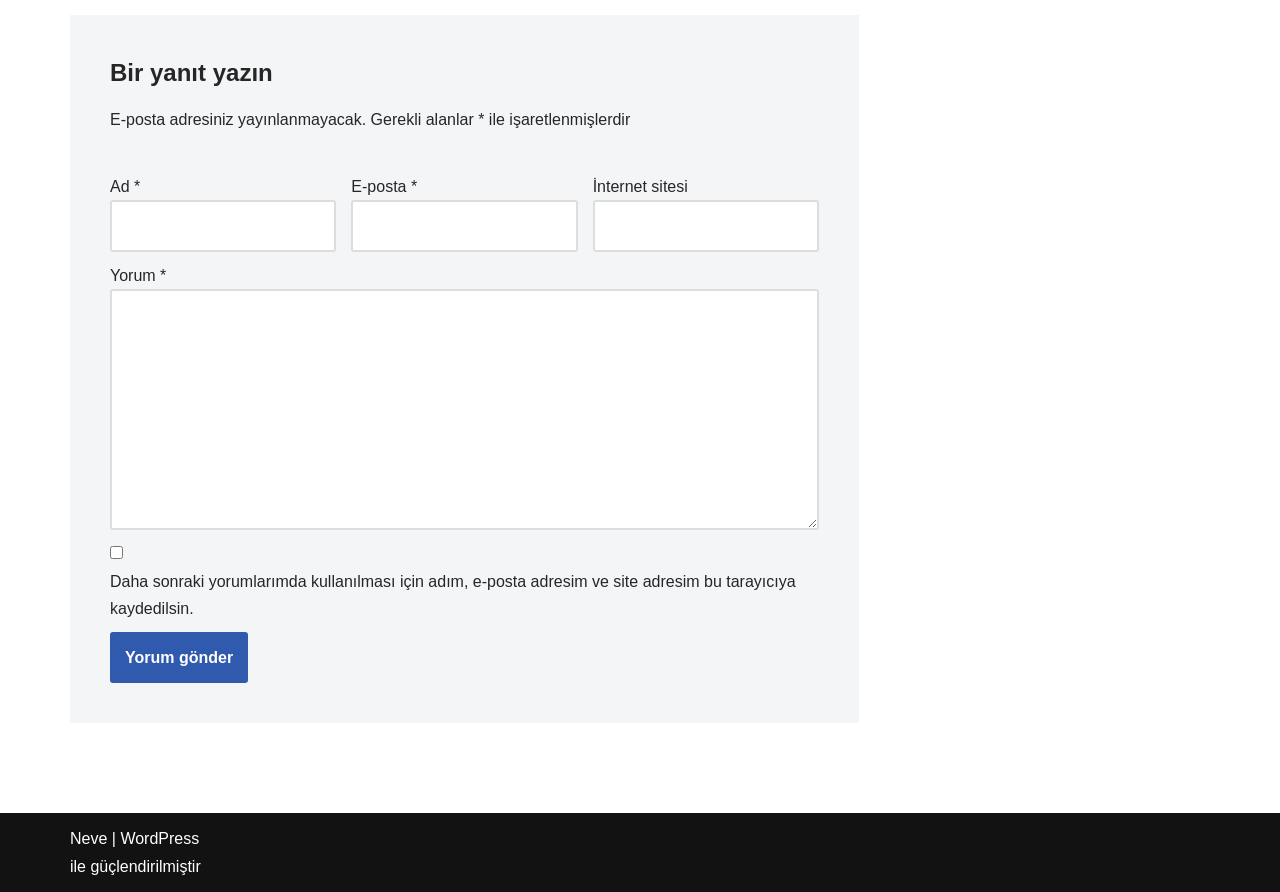Identify the bounding box coordinates for the UI element described as follows: parent_node: E-posta * aria-describedby="email-notes" name="email". Use the format (top-left x, top-left y, bottom-right x, bottom-right y) and ensure all values are floating point numbers between 0 and 1.

[0.274, 0.225, 0.451, 0.282]